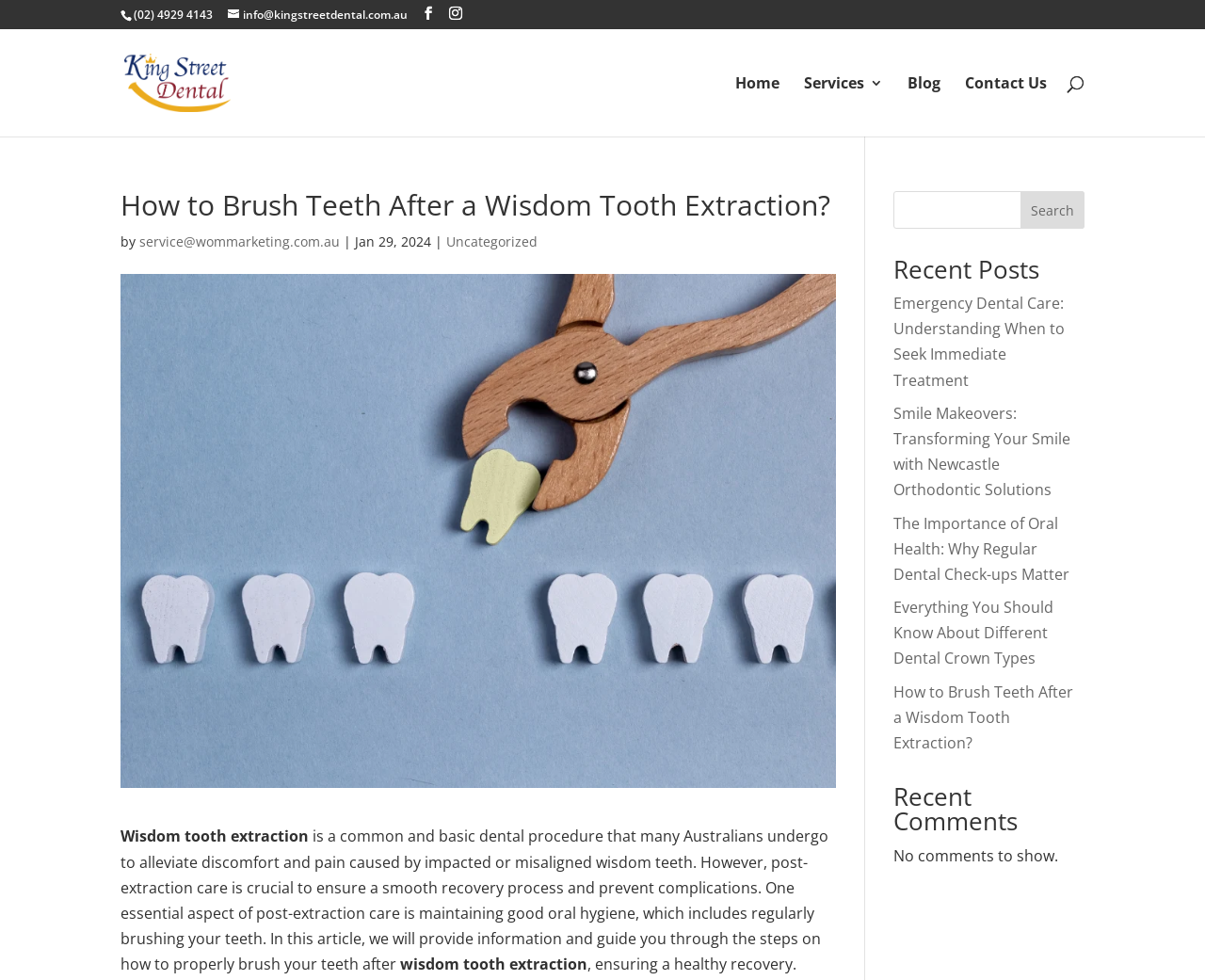Please locate the clickable area by providing the bounding box coordinates to follow this instruction: "Read the blog".

[0.753, 0.078, 0.78, 0.139]